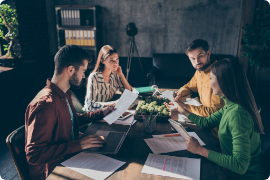Generate an elaborate caption for the given image.

The image depicts a collaborative meeting involving five individuals engaged in discussion around a large wooden table. Two men and three women are present, with a mix of focused expressions and active participation. One man in a brown shirt is operating a laptop, while another is holding printed documents, deep in conversation with the woman next to him, who is dressed in a patterned blouse. Another woman, wearing a vibrant green sweater, is taking notes on her tablet, contributing to the exchange of ideas. The environment appears modern and inviting, with natural light filtering through large windows, accentuating the serious yet productive atmosphere. This scene reflects teamwork and the exchange of innovative ideas, fitting for the context of a forward-thinking company like Futr, which emphasizes enhancing customer service and accessibility in their digital offerings.